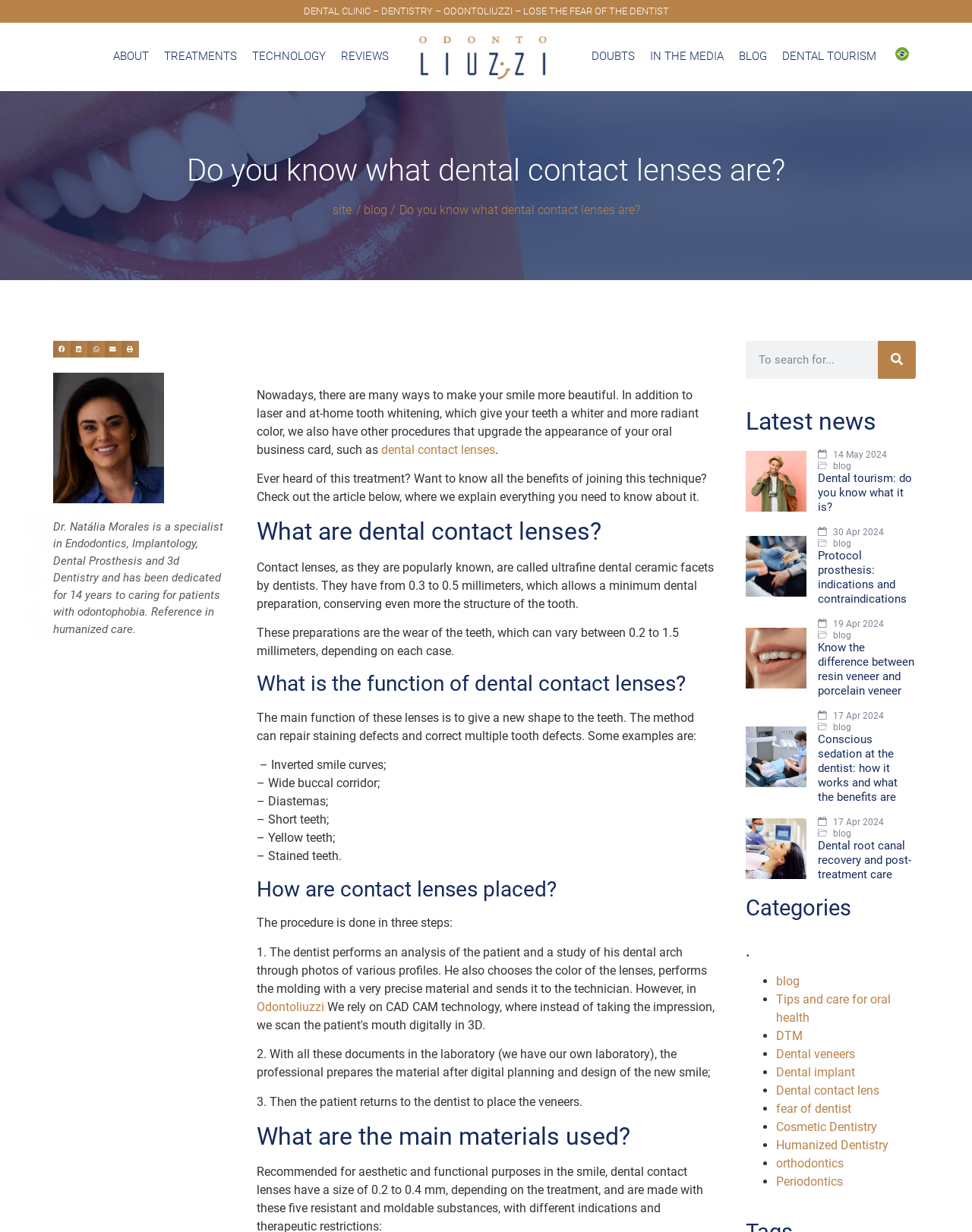What is the name of the dental clinic?
Use the information from the image to give a detailed answer to the question.

The name of the dental clinic can be found in the topmost section of the webpage, where it is written as 'DENTAL CLINIC – DENTISTRY – ODONTOLIUZZI – LOSE THE FEAR OF THE DENTIST'.